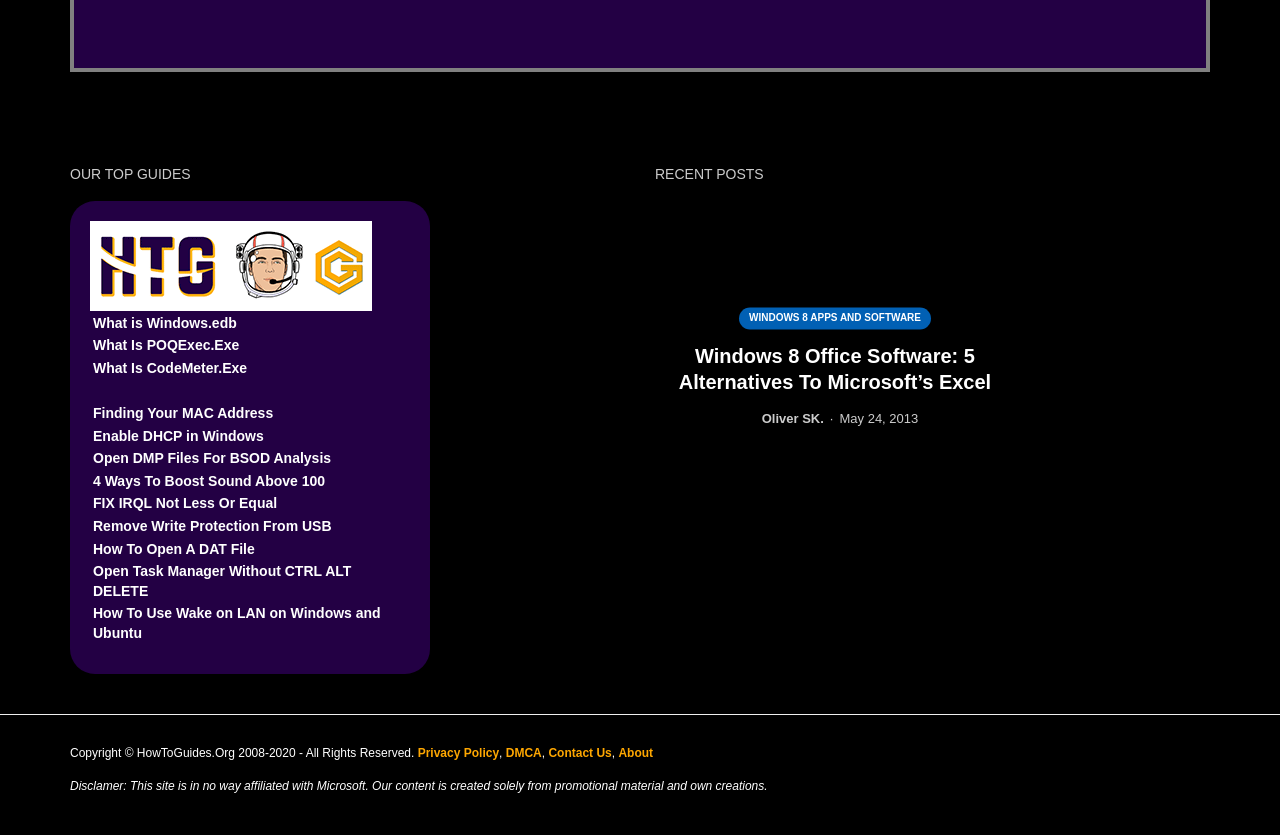Provide a one-word or brief phrase answer to the question:
What is the main topic of the webpage?

Guides and tutorials